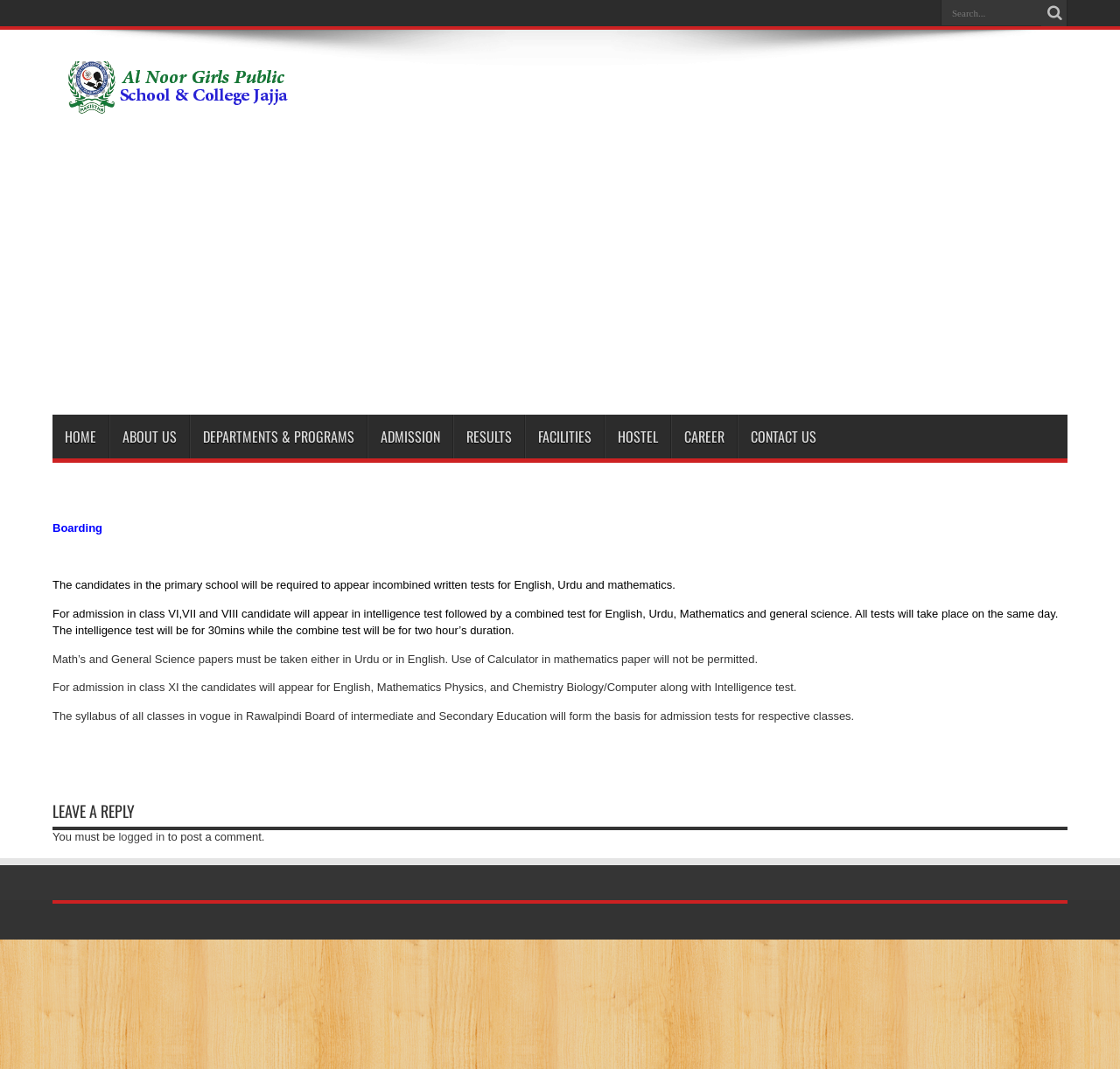Can you show the bounding box coordinates of the region to click on to complete the task described in the instruction: "Click on HOME"?

[0.047, 0.388, 0.097, 0.429]